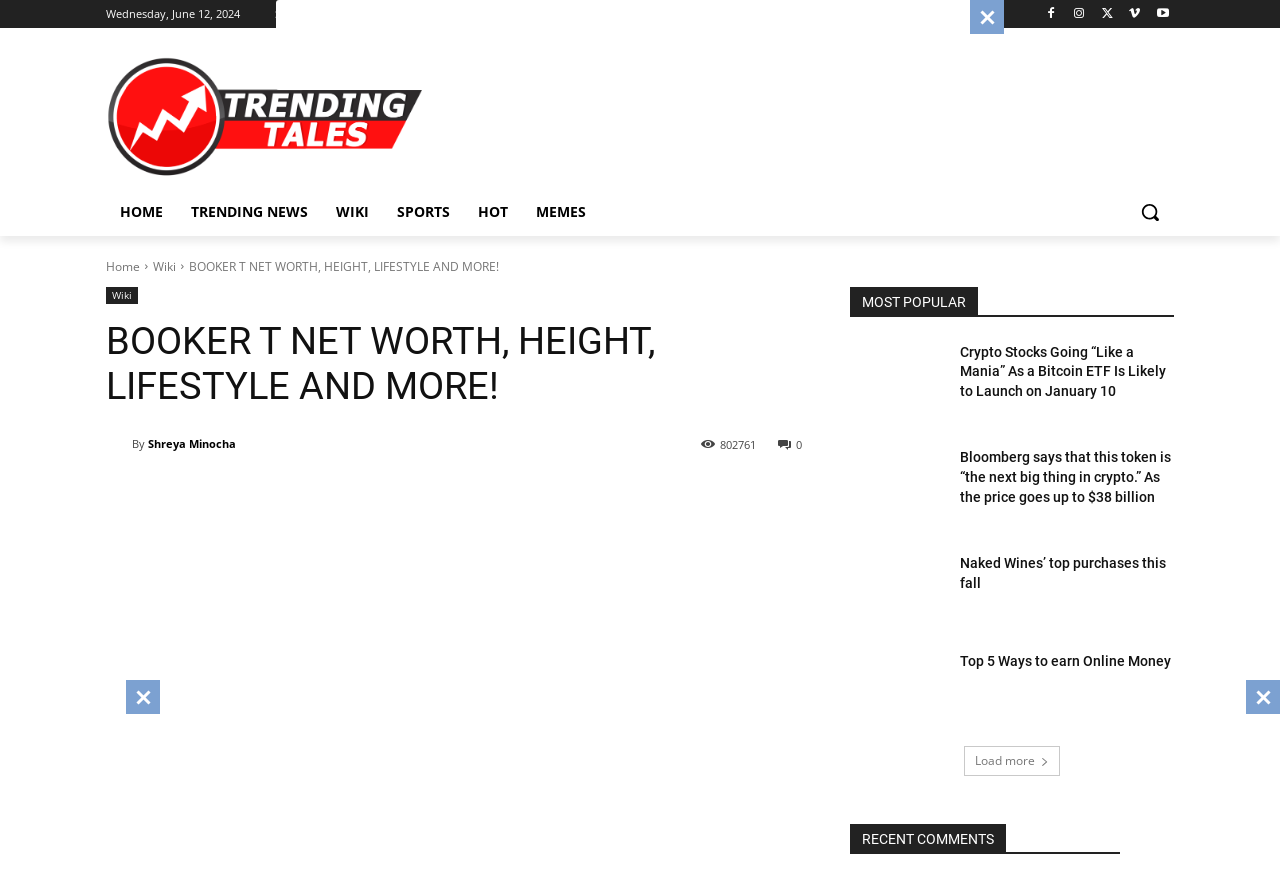Using the provided description: "Load more", find the bounding box coordinates of the corresponding UI element. The output should be four float numbers between 0 and 1, in the format [left, top, right, bottom].

[0.753, 0.849, 0.828, 0.883]